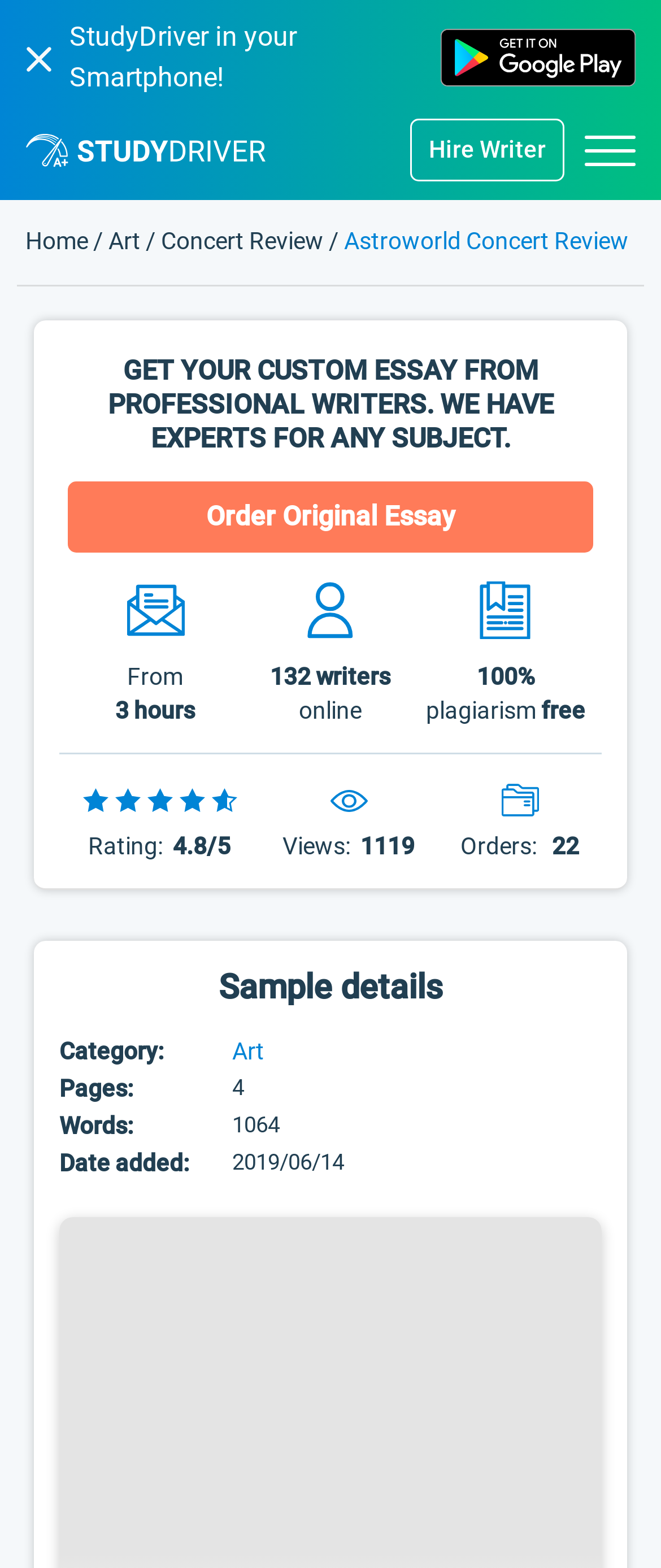Give a detailed overview of the webpage's appearance and contents.

The webpage is a concert review essay example from StudyDriver.com, with a title "Astroworld Concert Review" at the top center of the page. Below the title, there is a brief description of the essay, "GET YOUR CUSTOM ESSAY FROM PROFESSIONAL WRITERS. WE HAVE EXPERTS FOR ANY SUBJECT." 

On the top left, there is a logo of StudyDriver.com, accompanied by a link to the website. Next to the logo, there is a link to download the StudyDriver app. On the top right, there is a "Hire Writer" button and a "Menu" button.

The main content of the webpage is divided into two sections. The left section contains a table with details about the essay, including category, pages, words, and date added. The right section contains a brief review of the concert, which is part of Travis Scott's Astroworld Tour.

At the bottom of the page, there are some statistics about the essay, including rating, views, and orders. There is also a "Sample details" section that provides more information about the essay.